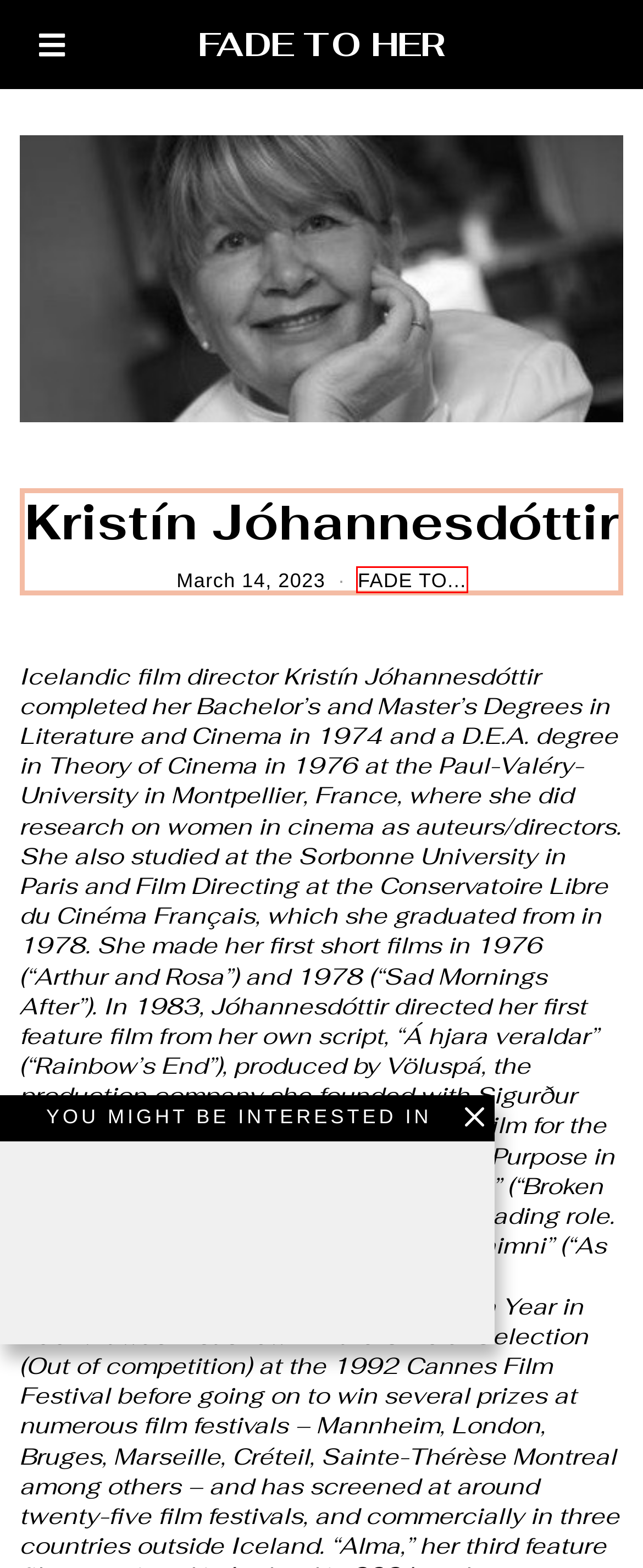Using the screenshot of a webpage with a red bounding box, pick the webpage description that most accurately represents the new webpage after the element inside the red box is clicked. Here are the candidates:
A. Sol Berruezo Pichon-Rivière – Fade to Her
B. CONTACT – Fade to Her
C. HER FILM BIZ – Fade to Her
D. FADE TO… – Fade to Her
E. Fade to Her – Spotlight on Women in Film & TV
F. Lucile Hadžihalilović – Fade to Her
G. ABOUT – Fade to Her
H. Sahar Mossayebi – Fade to Her

D